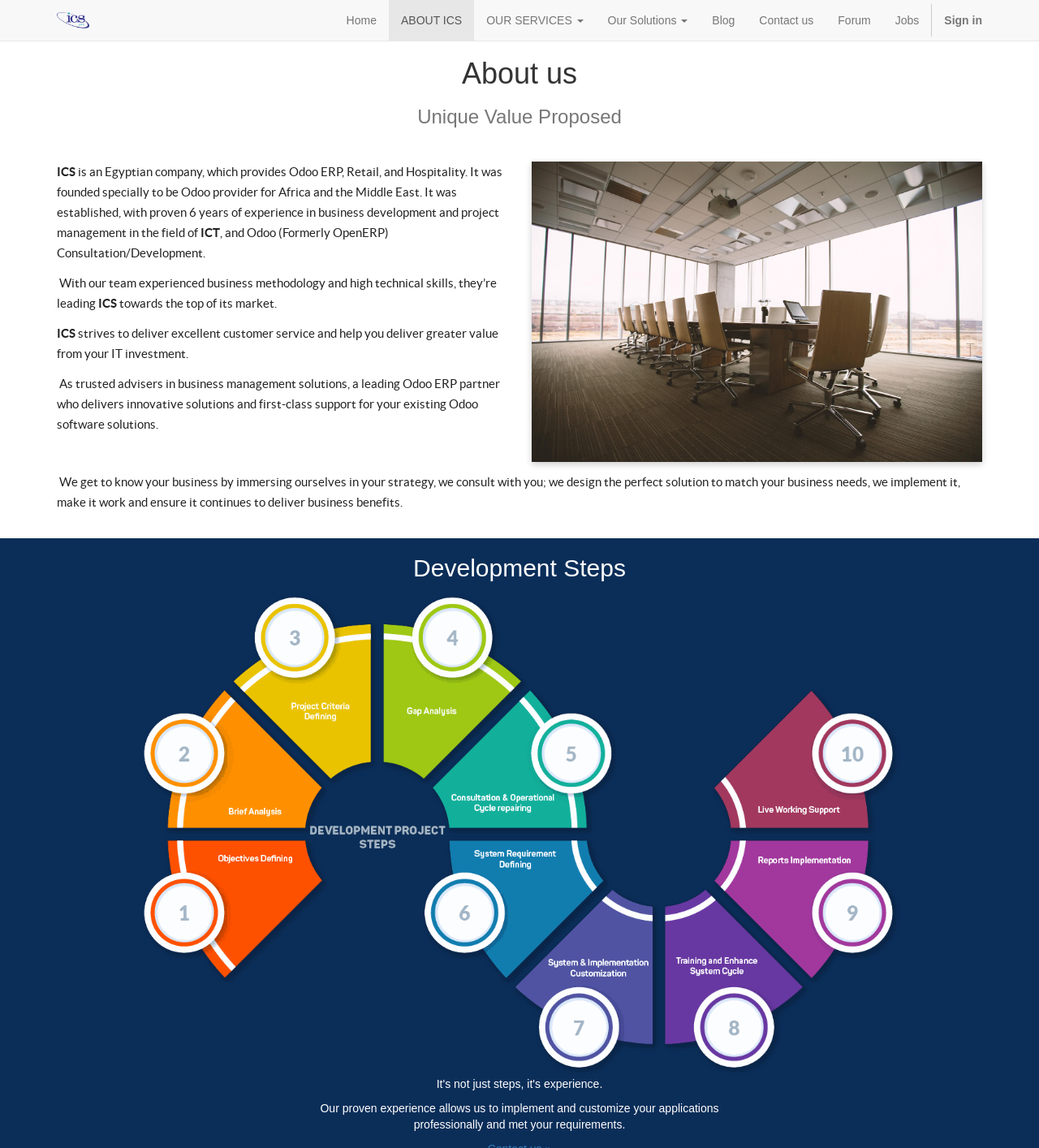Determine the bounding box coordinates for the clickable element to execute this instruction: "Learn about Development Steps". Provide the coordinates as four float numbers between 0 and 1, i.e., [left, top, right, bottom].

[0.055, 0.483, 0.945, 0.506]